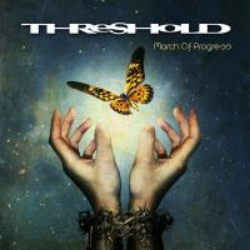Give a one-word or one-phrase response to the question: 
What is the symbolic meaning of the butterfly?

Transformation and freedom